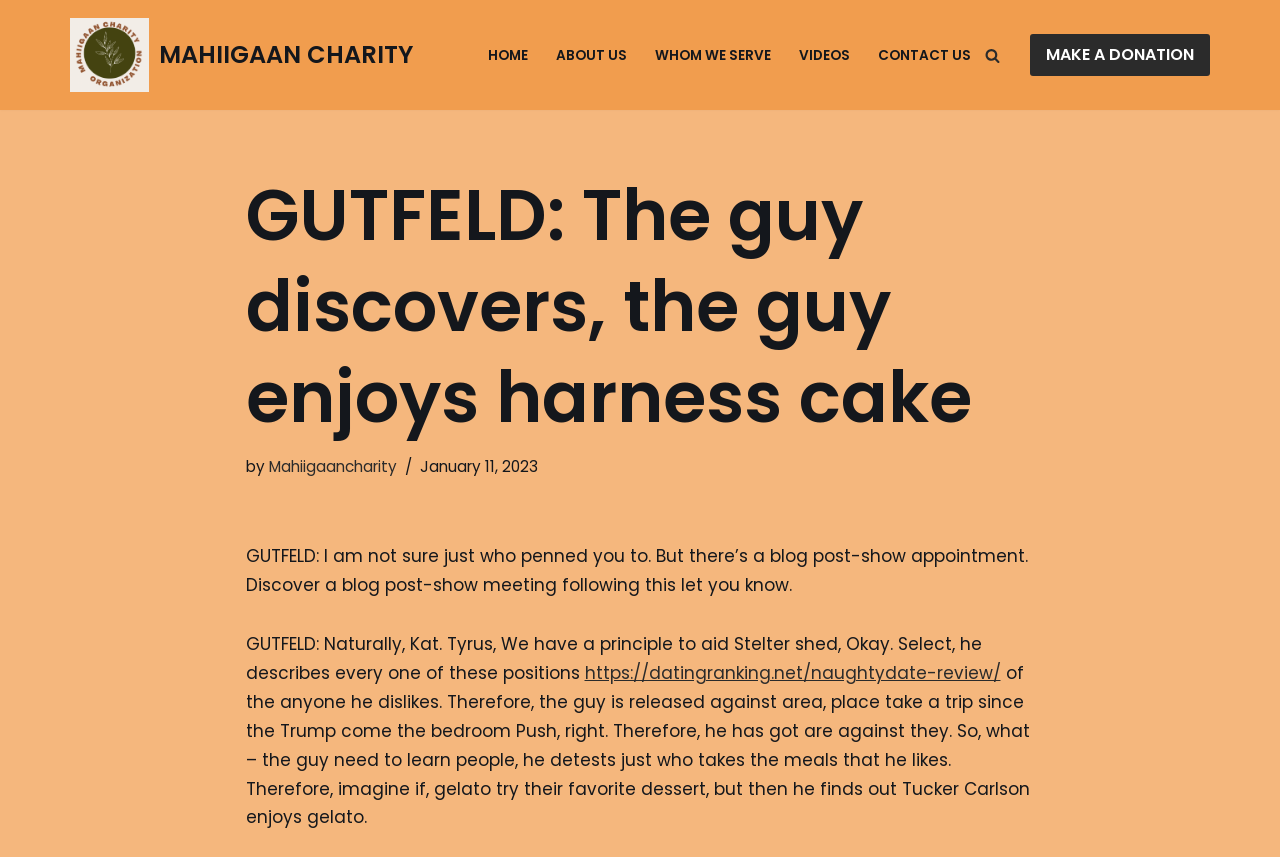Find the bounding box coordinates of the clickable area required to complete the following action: "Visit the 'ABOUT US' page".

[0.434, 0.05, 0.49, 0.079]